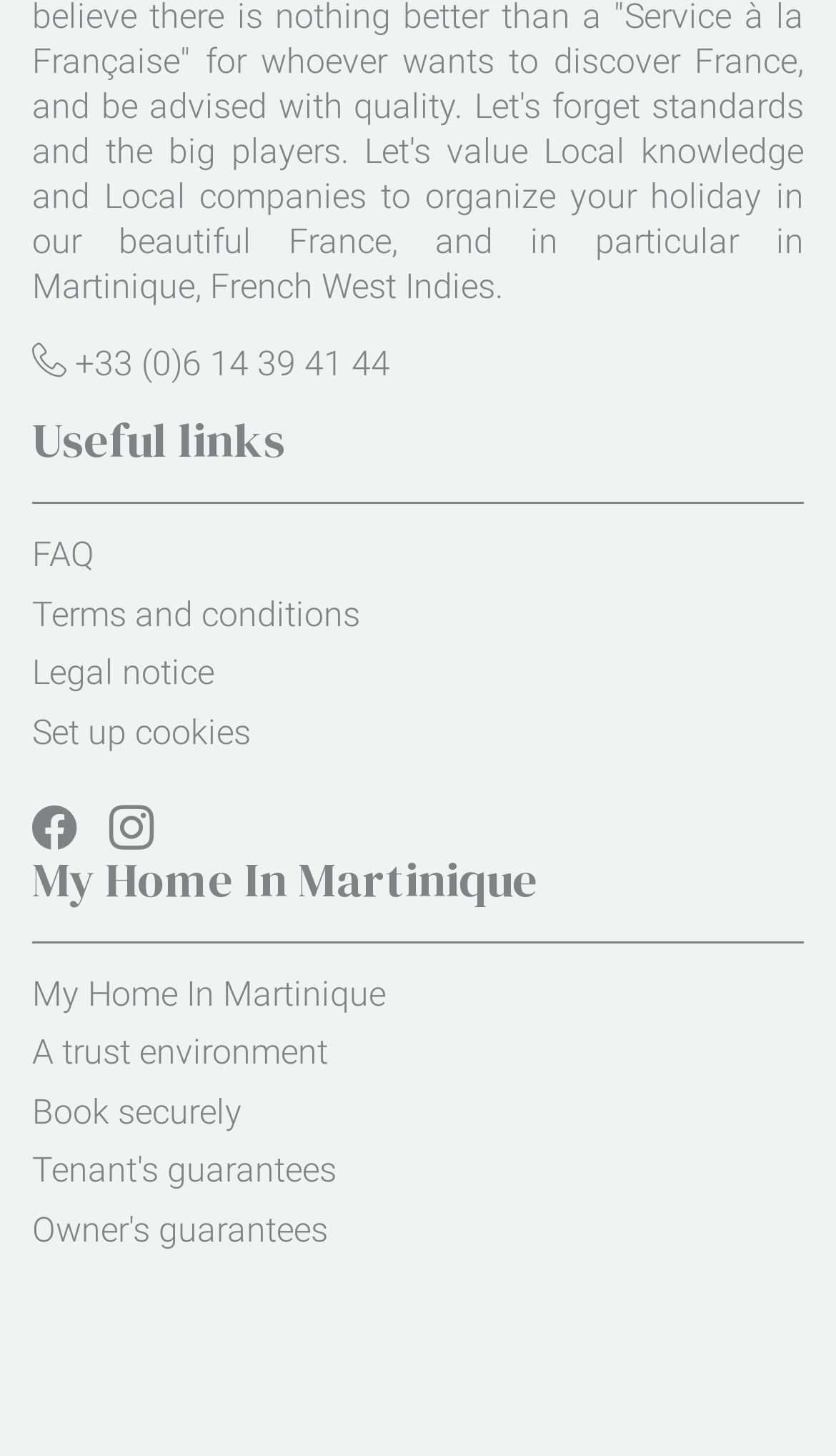Specify the bounding box coordinates of the area that needs to be clicked to achieve the following instruction: "Go to Terms and conditions".

[0.038, 0.407, 0.431, 0.435]